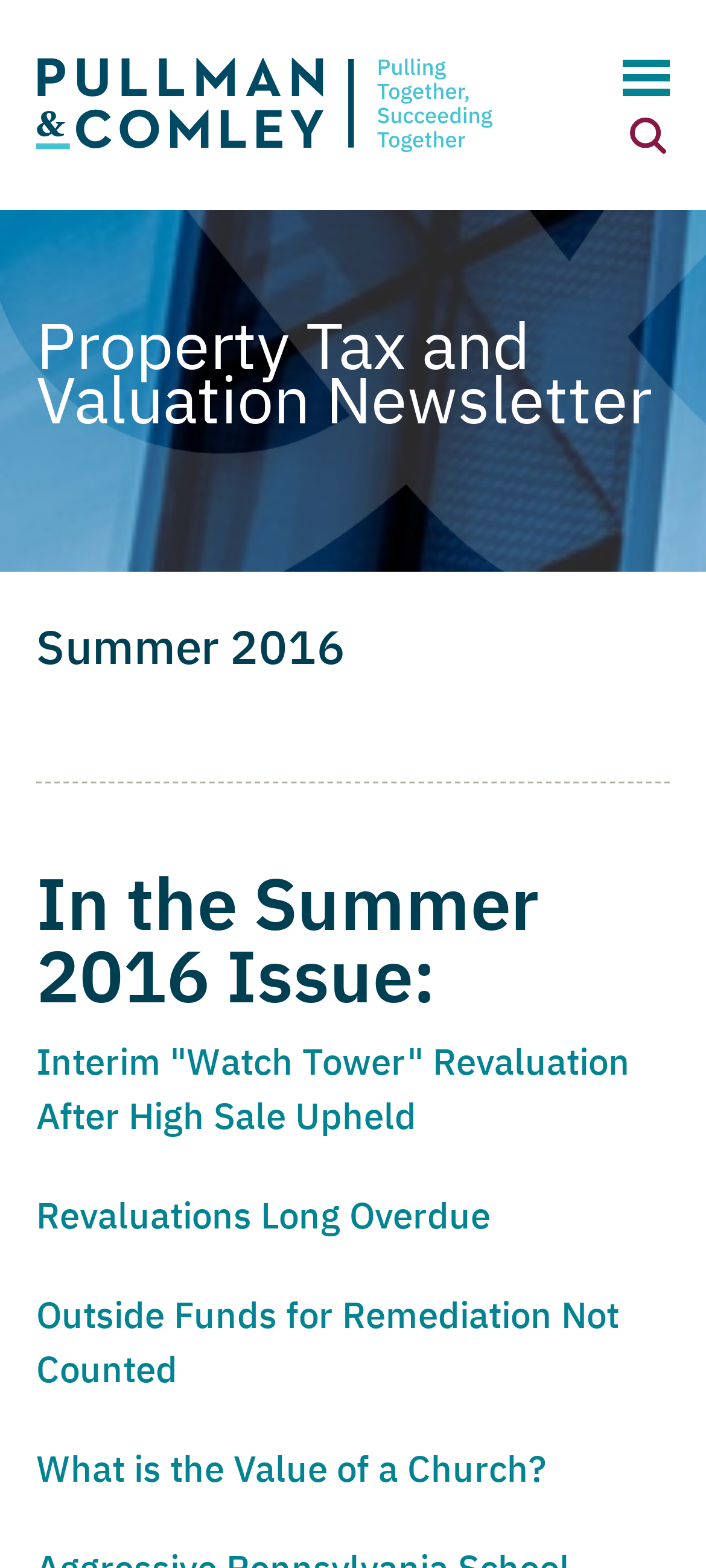What is the text above the 'Decline Cookies' button?
Give a comprehensive and detailed explanation for the question.

The text above the 'Decline Cookies' button is part of the Cookie Policy dialog, which explains the use of analytical cookies on the website.